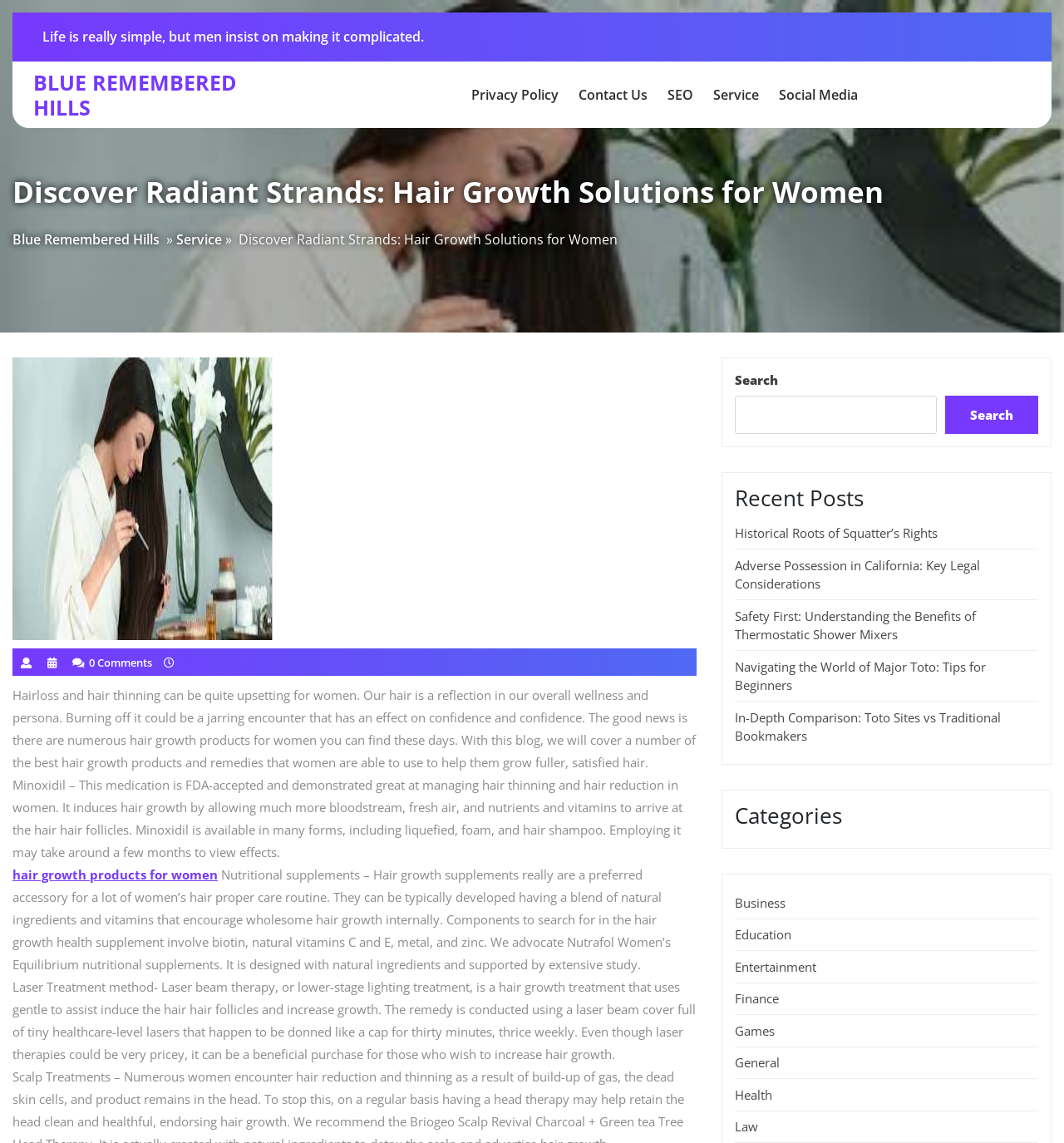Observe the image and answer the following question in detail: What is the purpose of laser treatment?

According to the webpage, laser treatment, also known as low-level lighting treatment, is a hair growth treatment that uses light to induce hair growth. It is a beneficial investment for those who want to increase hair growth, although it can be expensive.